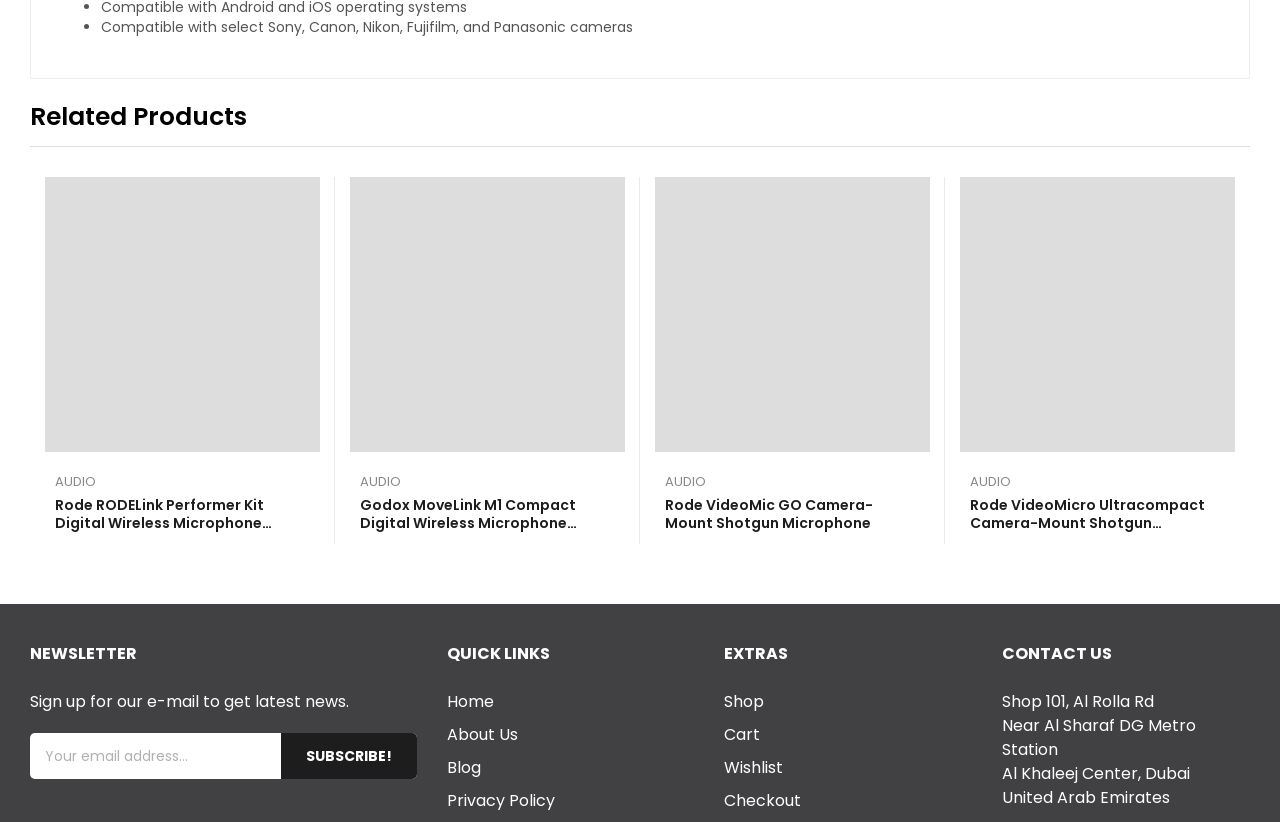Please specify the bounding box coordinates of the area that should be clicked to accomplish the following instruction: "Go to the 'INDEX OF STORIES' page". The coordinates should consist of four float numbers between 0 and 1, i.e., [left, top, right, bottom].

None